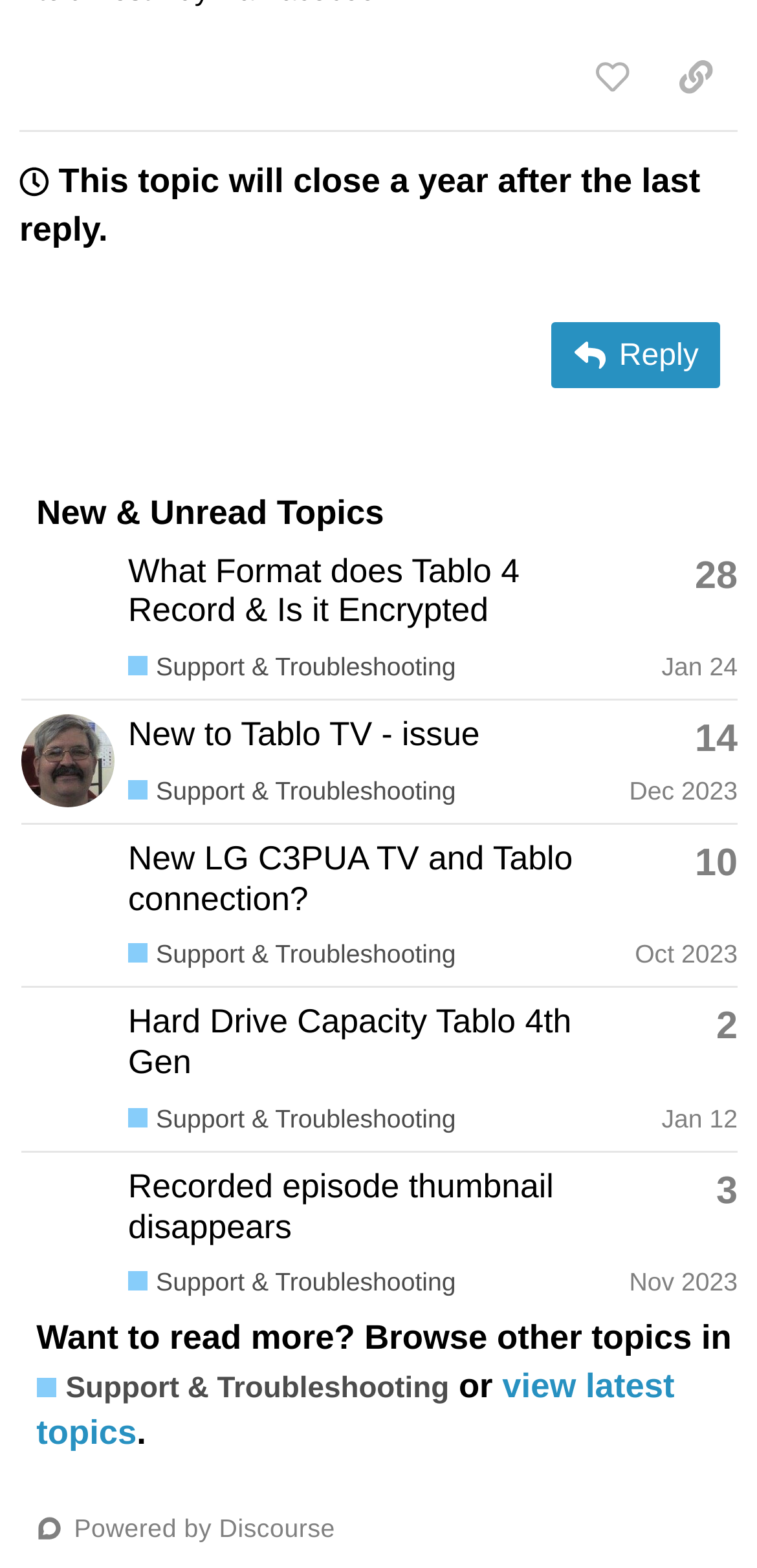Please specify the bounding box coordinates of the clickable section necessary to execute the following command: "View latest topics".

[0.048, 0.871, 0.891, 0.926]